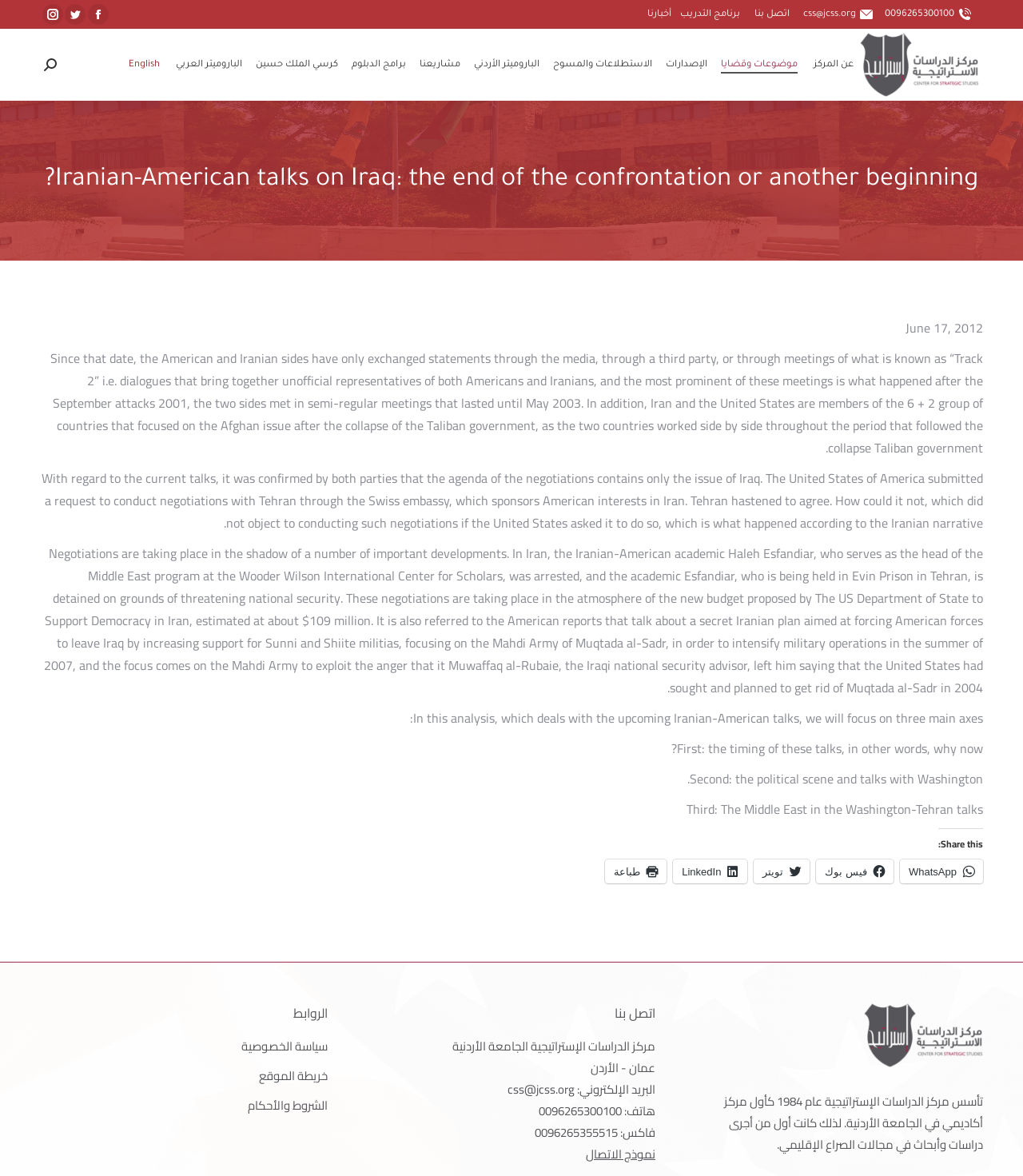Answer briefly with one word or phrase:
What is the name of the center?

مركز الدراسات الإستراتيجية